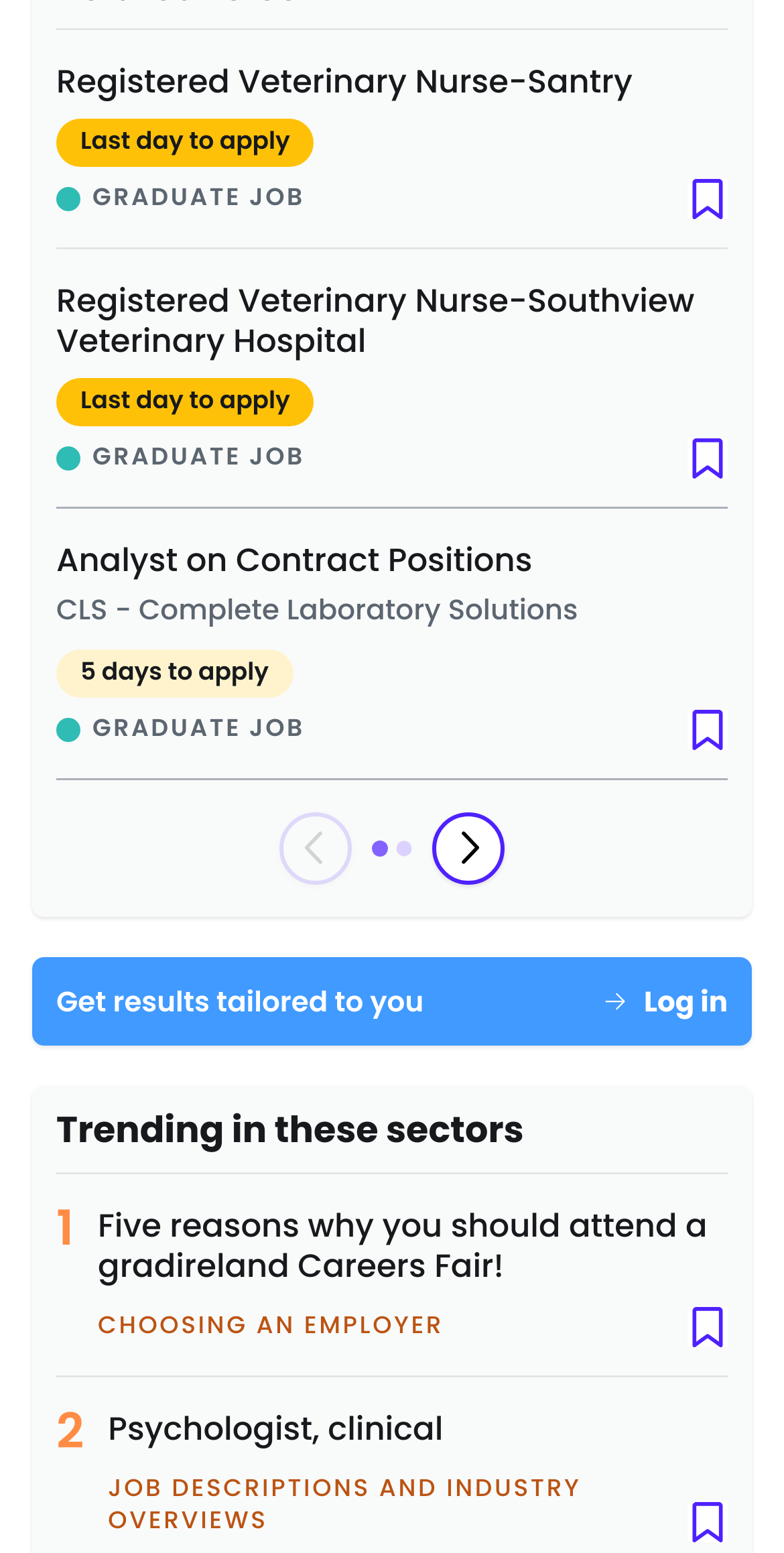Answer in one word or a short phrase: 
What is the current slide number?

1